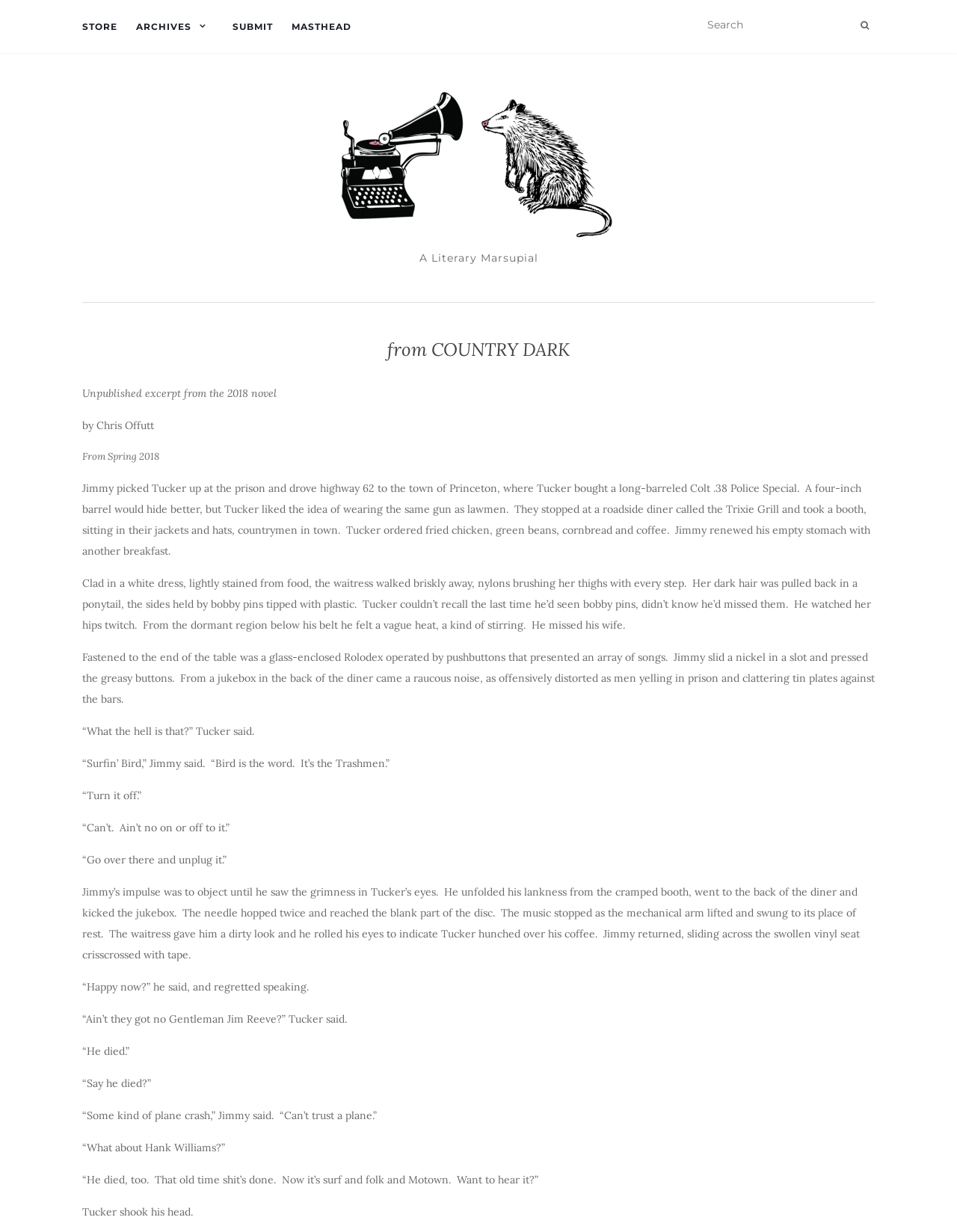What is the name of the diner in the story?
Use the information from the screenshot to give a comprehensive response to the question.

I found the answer by reading the static text 'They stopped at a roadside diner called the Trixie Grill...' which is part of the novel excerpt.